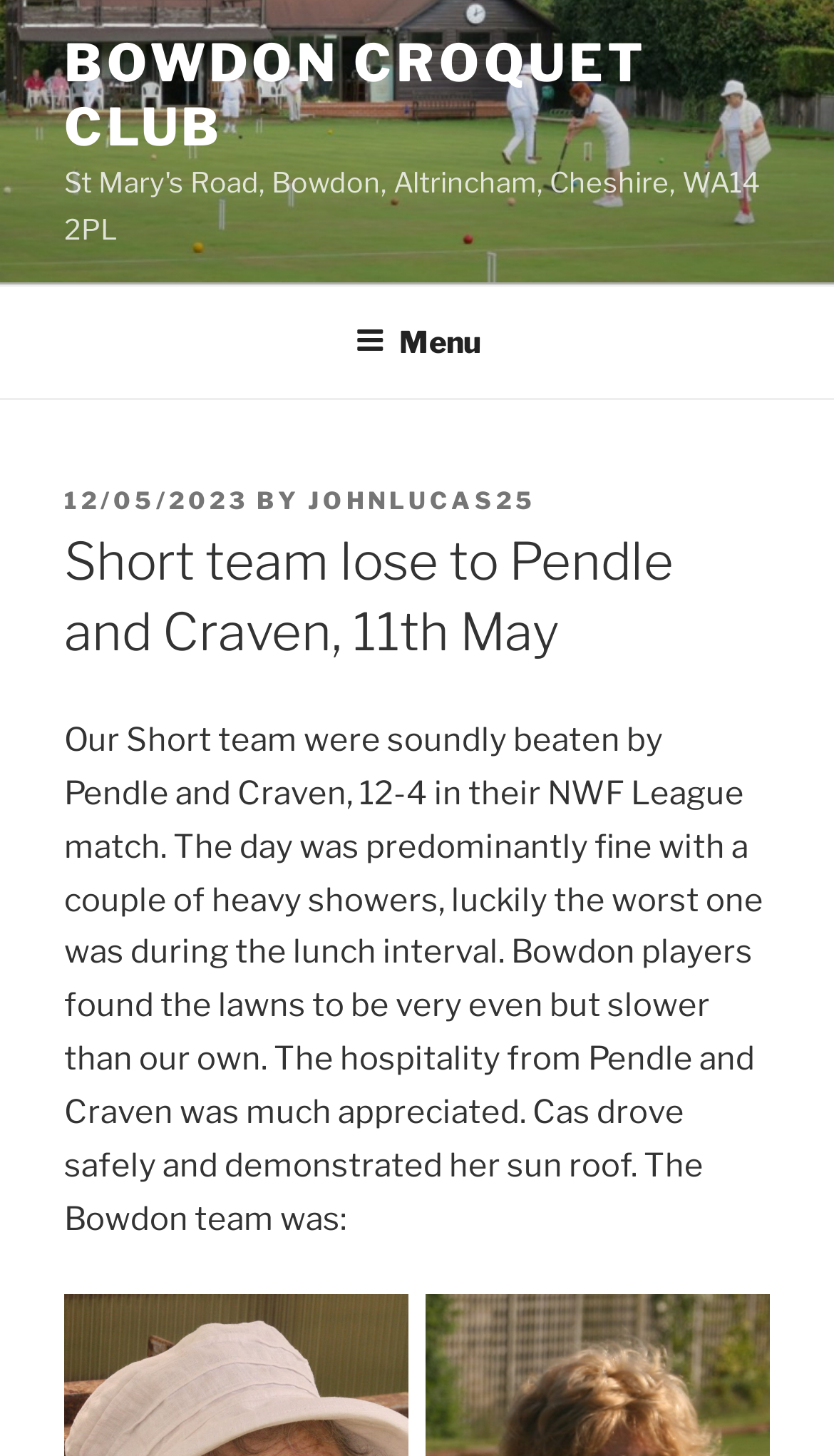Predict the bounding box coordinates for the UI element described as: "Bowdon Croquet Club". The coordinates should be four float numbers between 0 and 1, presented as [left, top, right, bottom].

[0.077, 0.022, 0.777, 0.109]